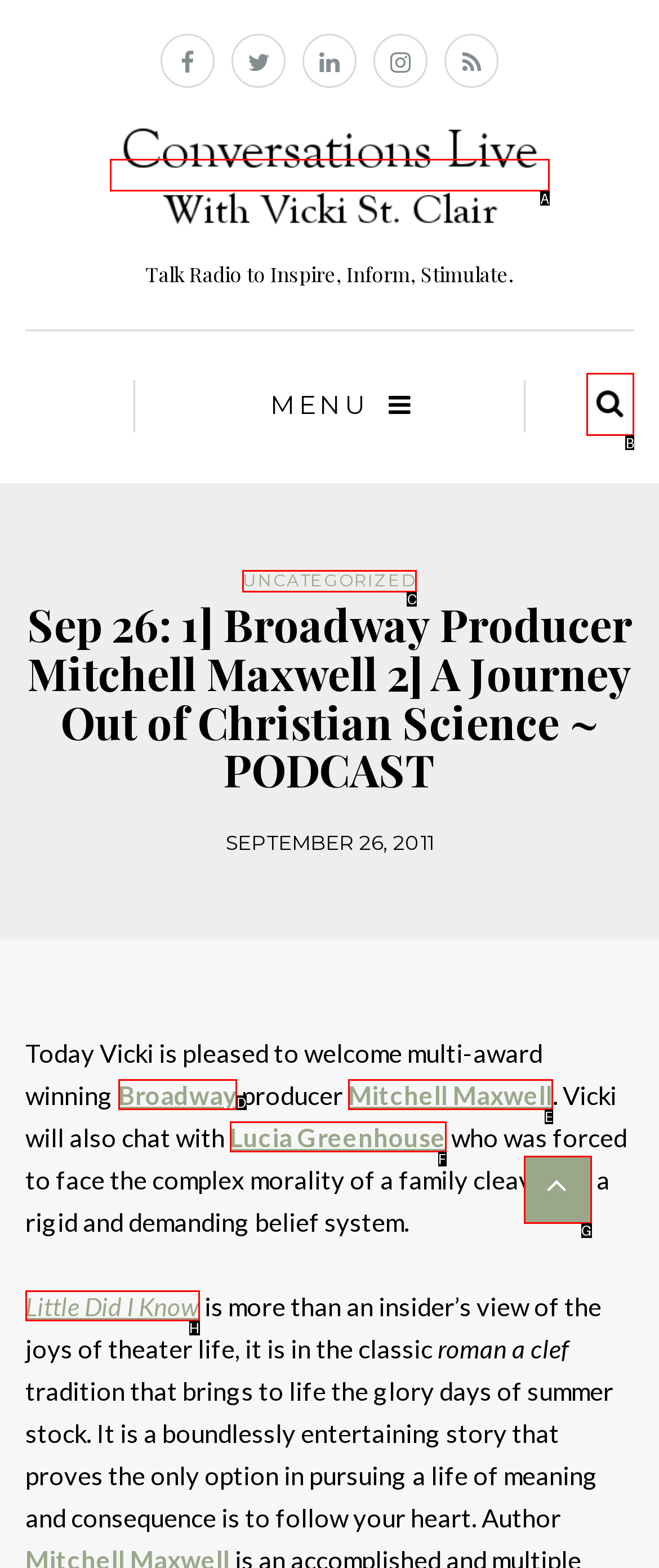For the task "Click the search button", which option's letter should you click? Answer with the letter only.

B